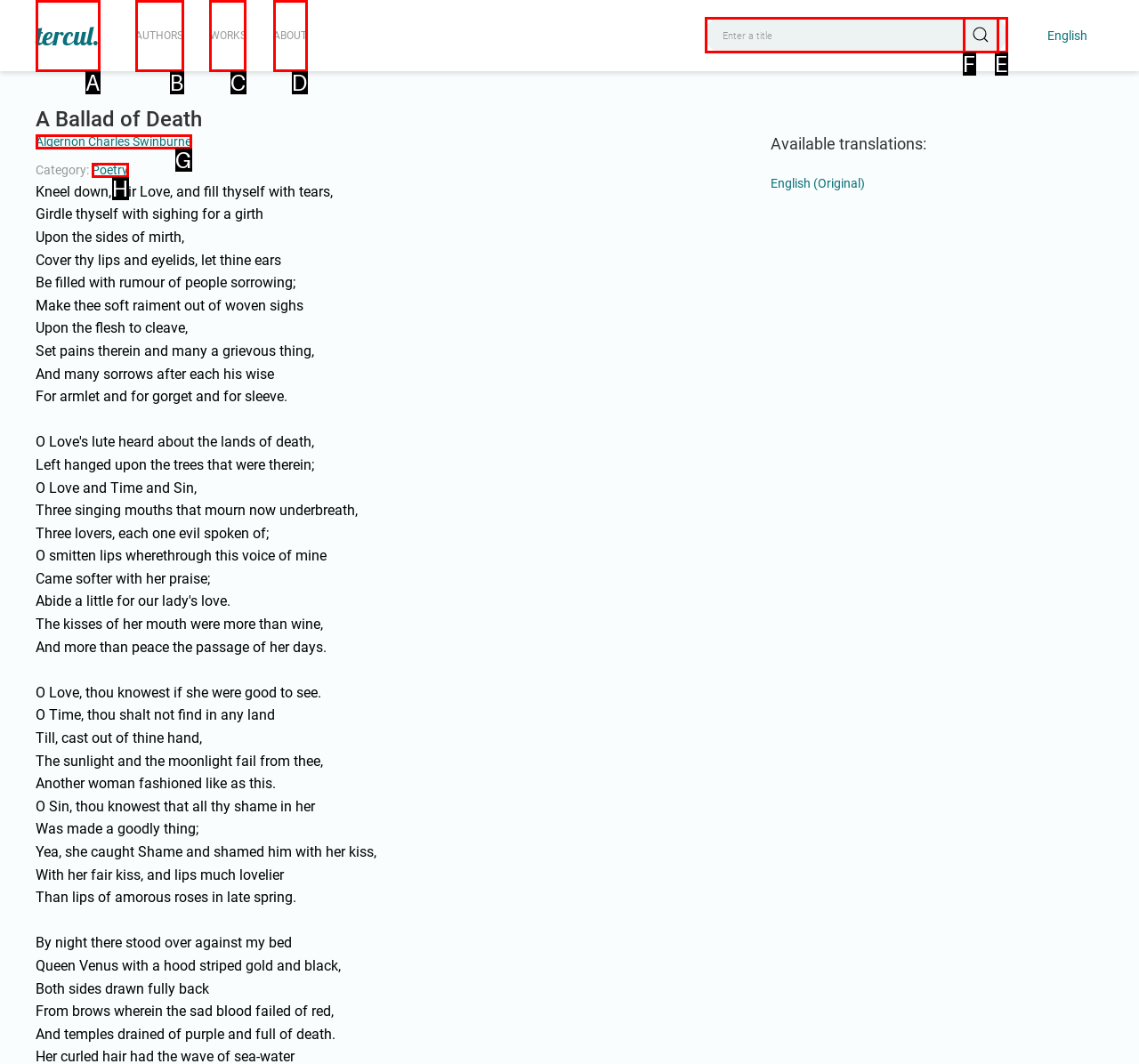Identify the letter of the UI element you should interact with to perform the task: View the WORKS page
Reply with the appropriate letter of the option.

C